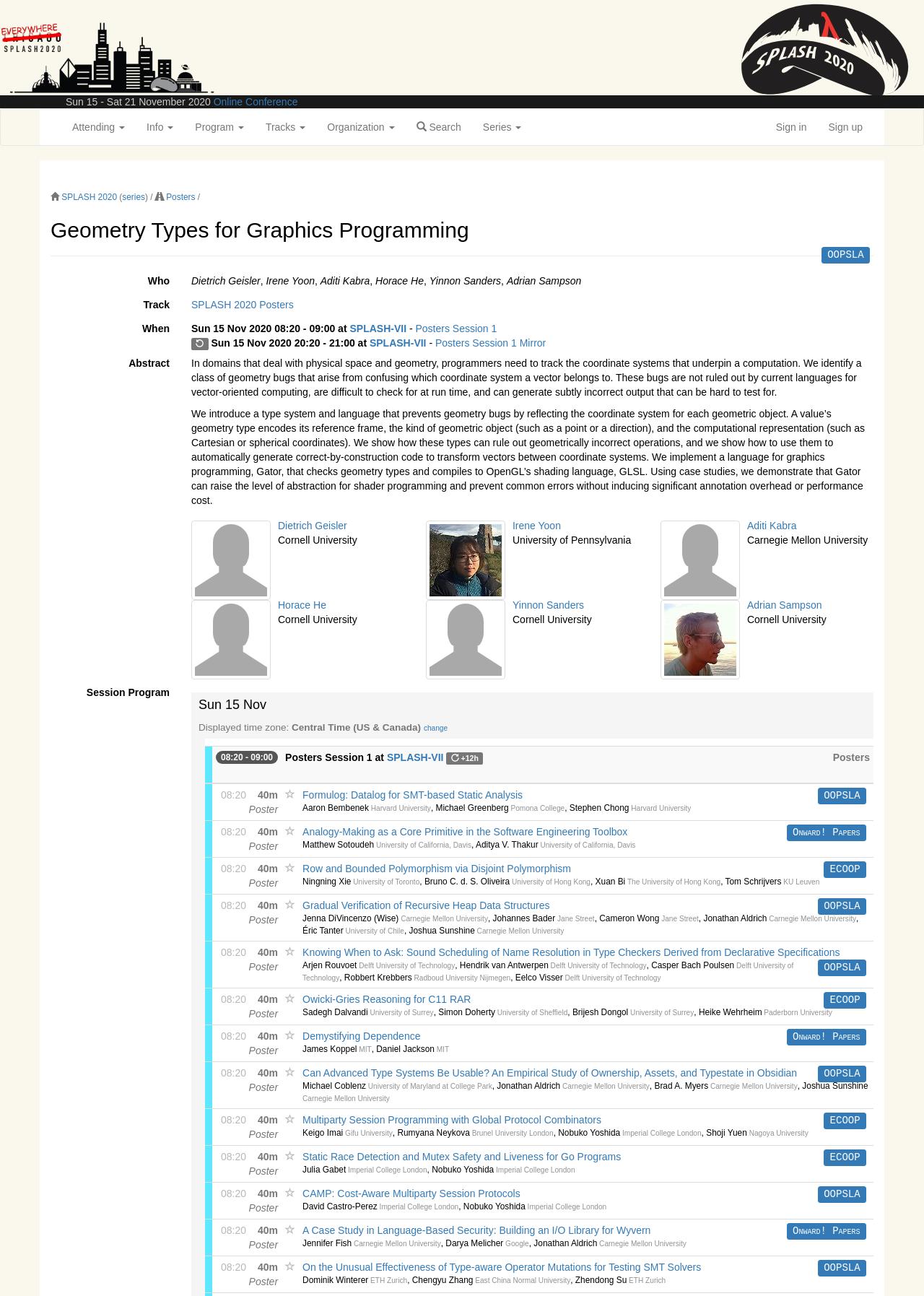Create a detailed summary of all the visual and textual information on the webpage.

This webpage appears to be a conference webpage, specifically for the SPLASH 2020 Posters track. At the top, there is a navigation bar with links to various sections, including "Attending", "Info", "Program", "Tracks", "Organization", and "Search". On the right side of the navigation bar, there are links to "Sign in" and "Sign up".

Below the navigation bar, there is a heading that reads "Geometry Types for Graphics Programming (SPLASH 2020 - Posters) - SPLASH 2020". Underneath this heading, there is a section that displays the dates of the conference, "Sun 15 - Sat 21 November 2020", and a link to "Online Conference".

The main content of the page is divided into several sections. The first section displays information about the track, including the title "SPLASH 2020 Posters" and a list of authors, including Dietrich Geisler, Irene Yoon, Aditi Kabra, Horace He, Yinnon Sanders, and Adrian Sampson. Each author's name is accompanied by a small avatar image and their affiliation.

The next section displays the abstract of the paper, which discusses the problem of geometry bugs in programming and introduces a type system and language to prevent these bugs.

Below the abstract, there is a section that displays the schedule of the posters session, including the dates and times of the sessions and the titles of the posters.

Finally, there is a section that displays a table with more detailed information about the posters session, including the time, title, and authors of each poster.